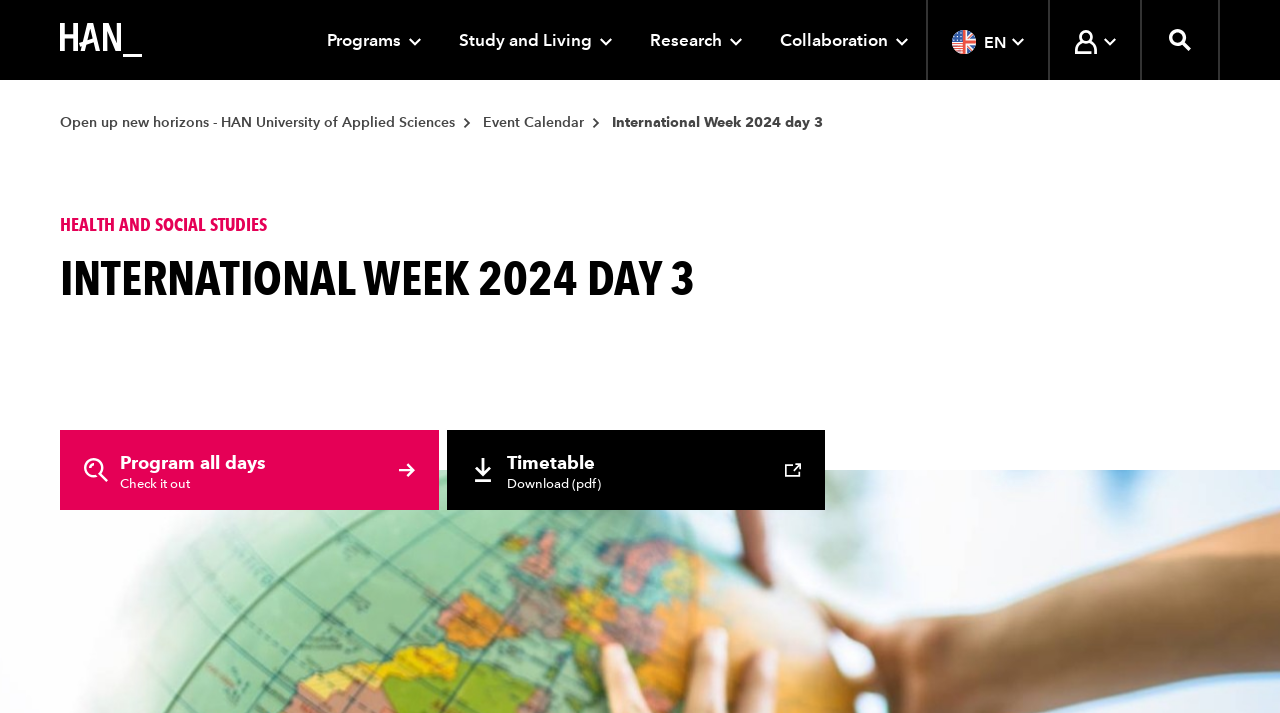Show me the bounding box coordinates of the clickable region to achieve the task as per the instruction: "Open the Event Calendar link".

[0.377, 0.16, 0.456, 0.184]